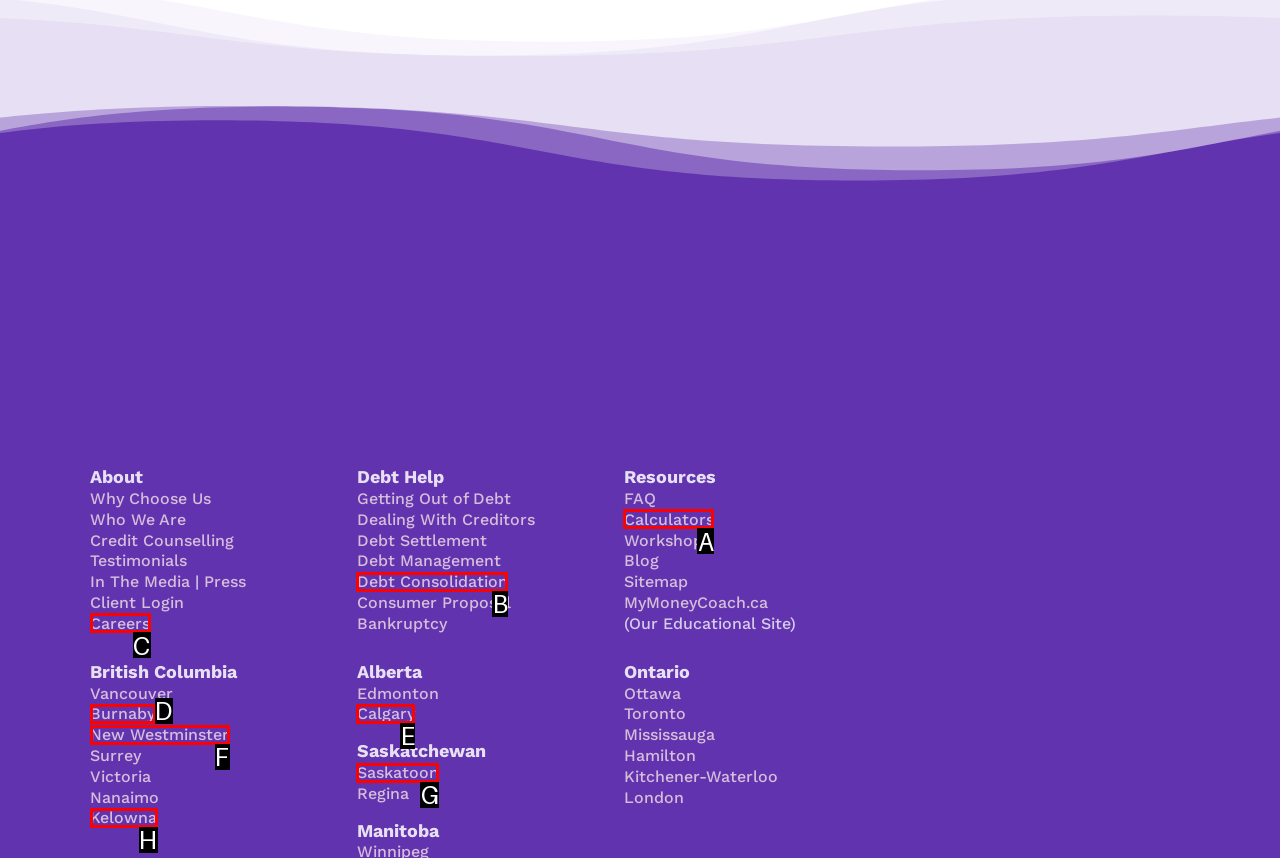Determine which HTML element fits the description: title="Share on Facebook". Answer with the letter corresponding to the correct choice.

None